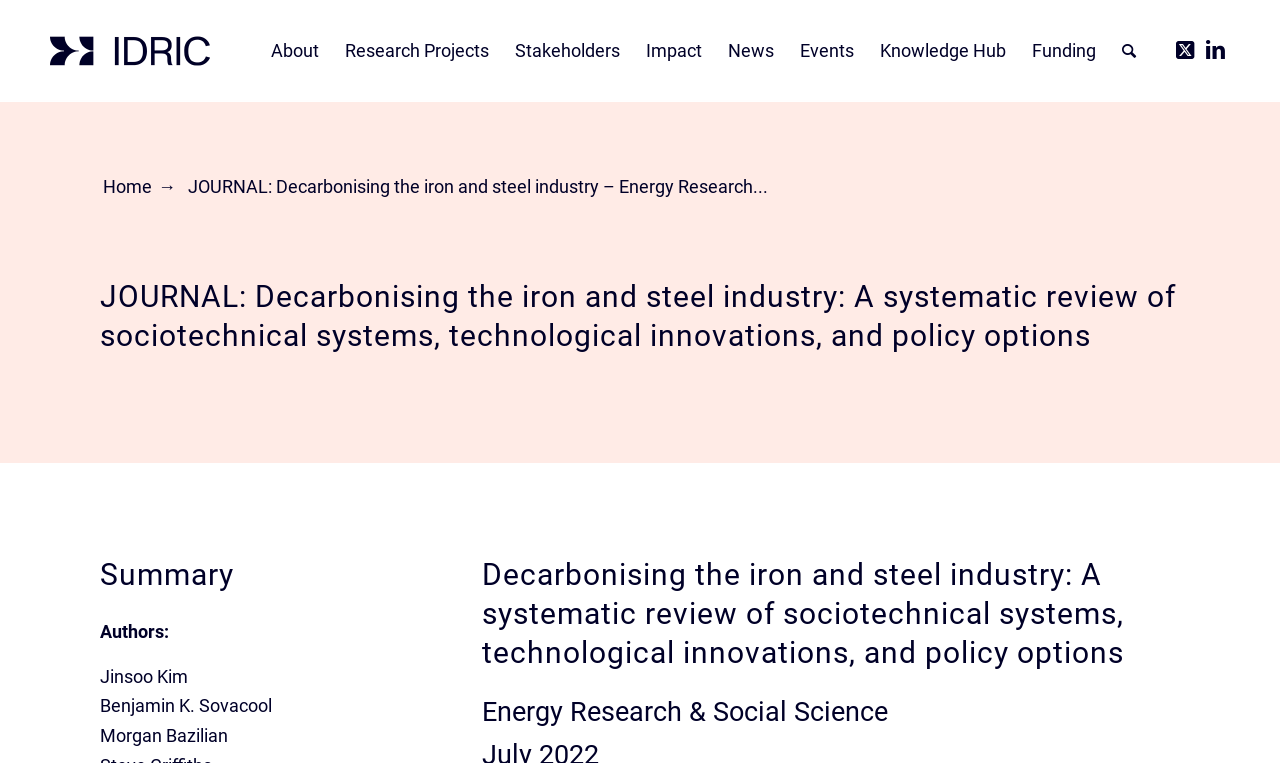What is the name of the research field?
Using the image, answer in one word or phrase.

Energy Research & Social Science